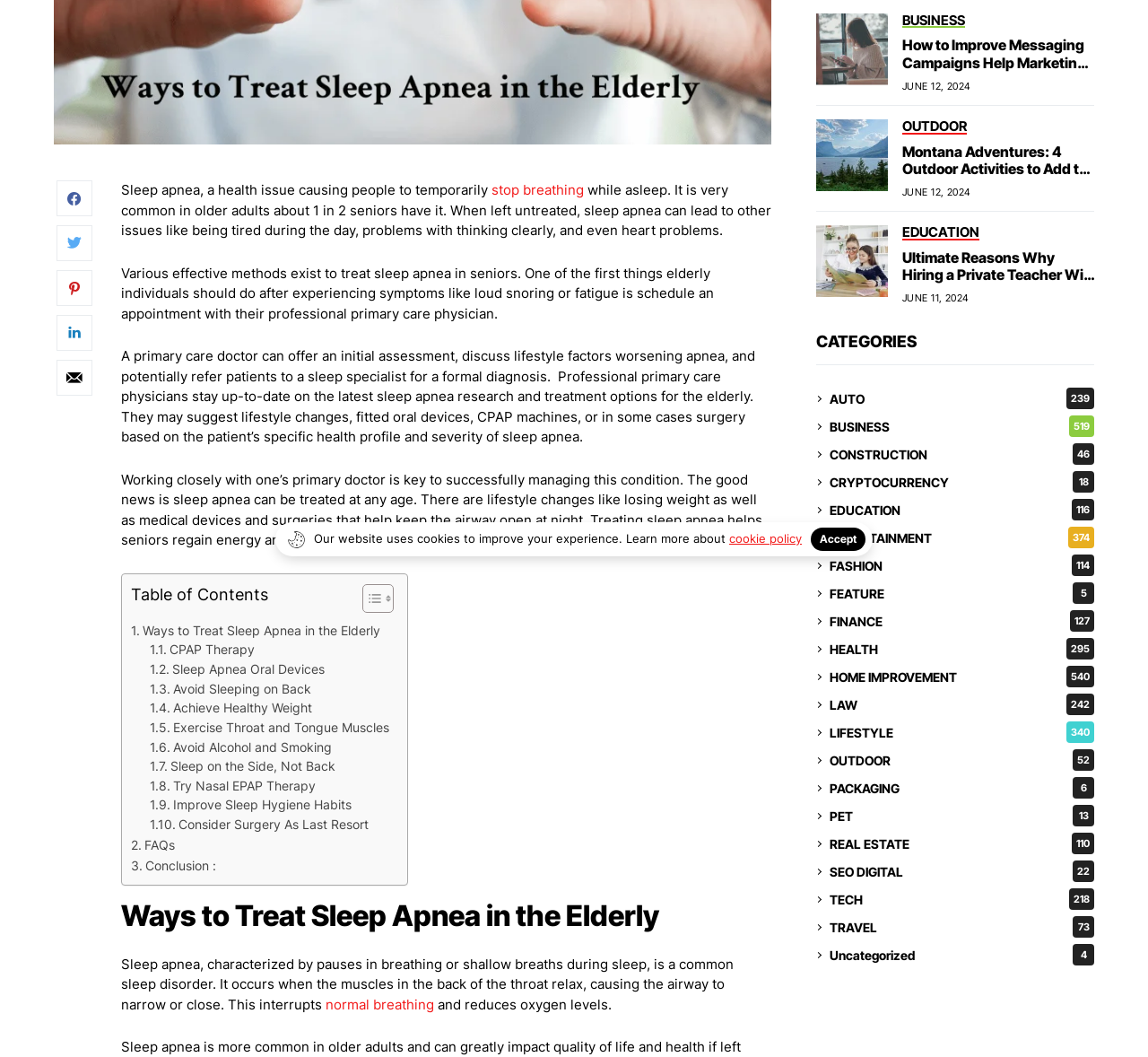Predict the bounding box coordinates of the UI element that matches this description: "HOME IMPROVEMENT540". The coordinates should be in the format [left, top, right, bottom] with each value between 0 and 1.

[0.723, 0.63, 0.953, 0.65]